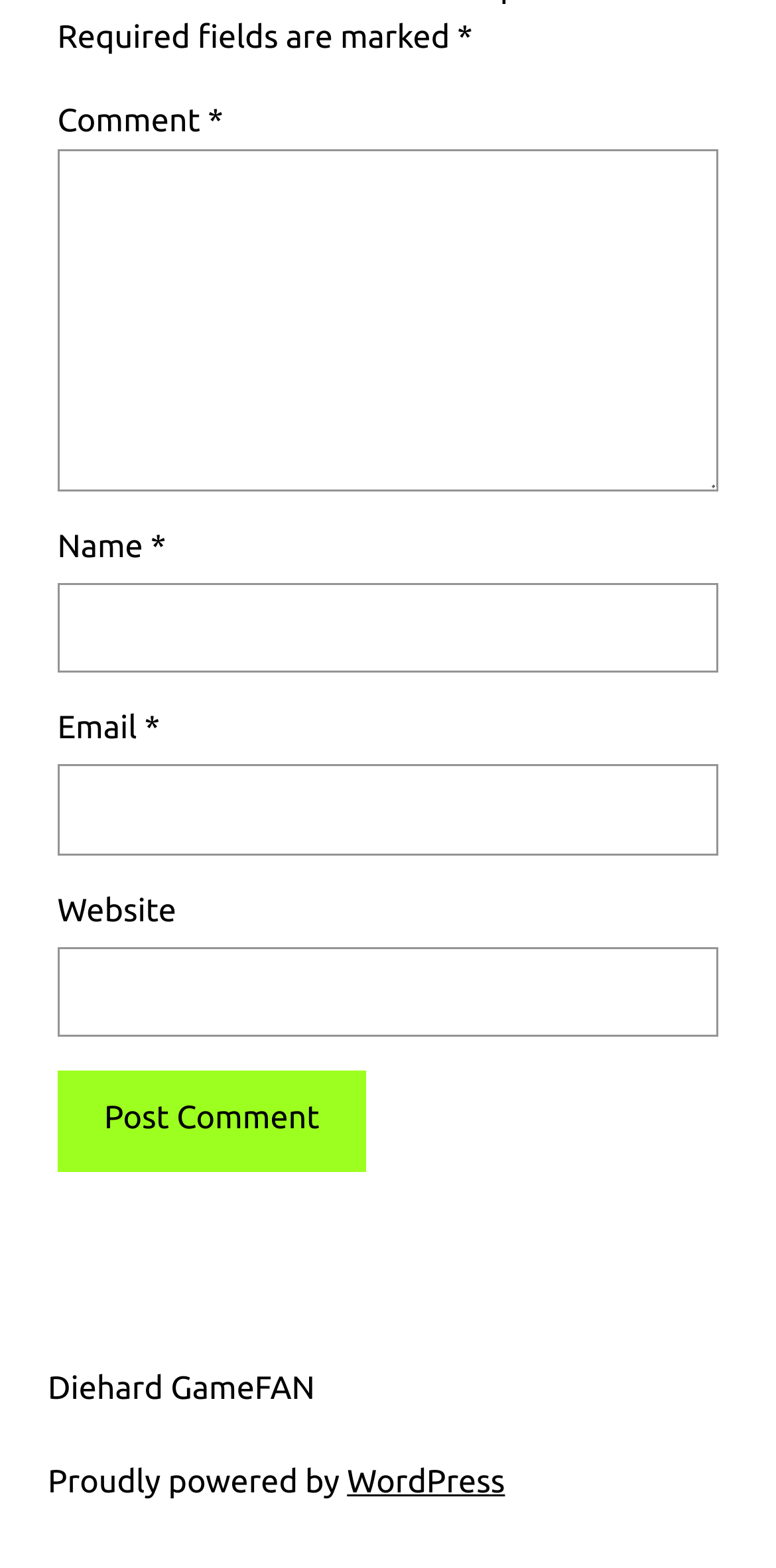How many text fields are there?
Examine the image and give a concise answer in one word or a short phrase.

4